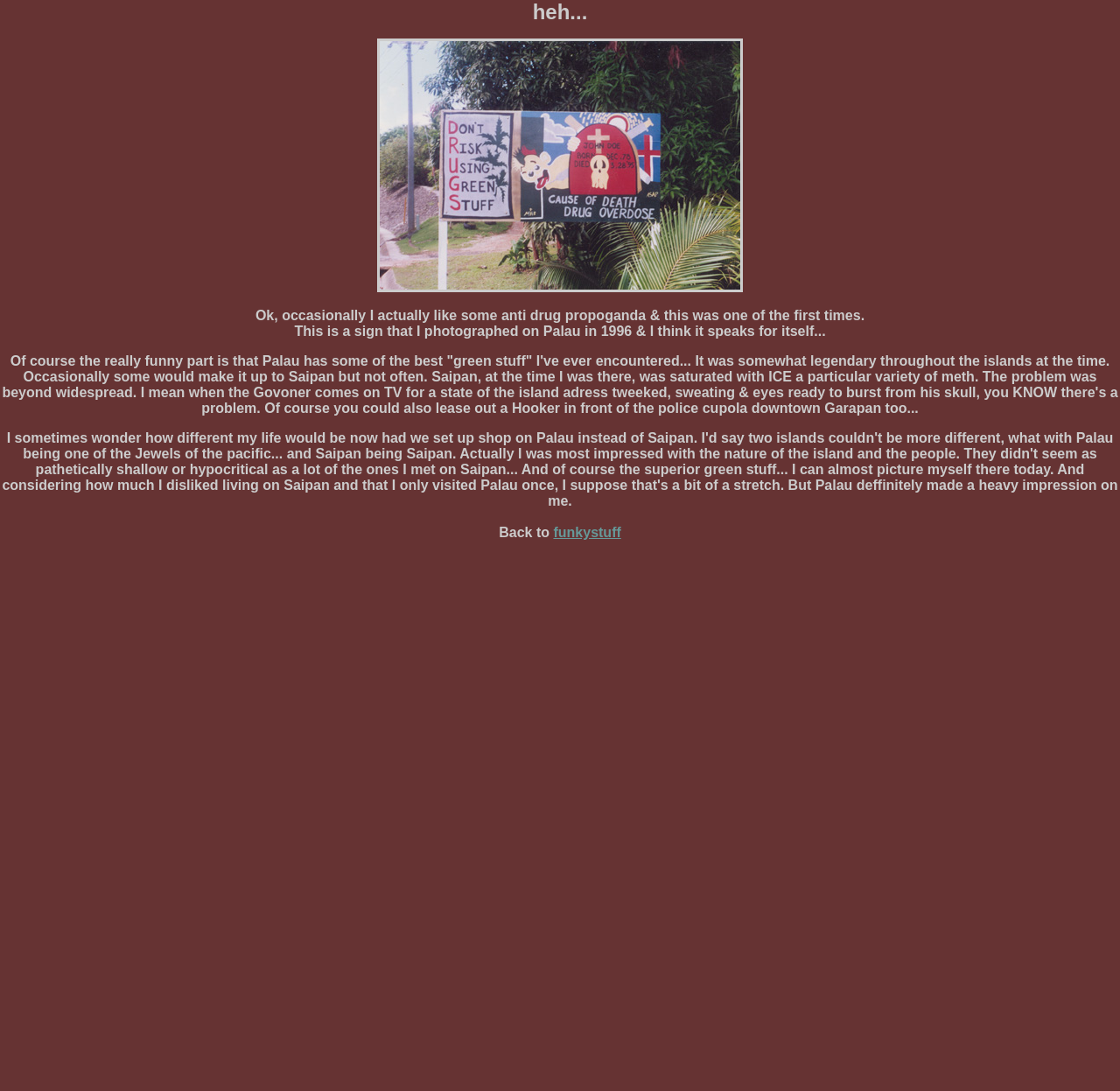Using the details in the image, give a detailed response to the question below:
Where did the author take the photo of the sign?

According to the text, the author took the photo of the sign in Palau in 1996. This is mentioned in the context of the author's experience with drugs in Palau and Saipan.